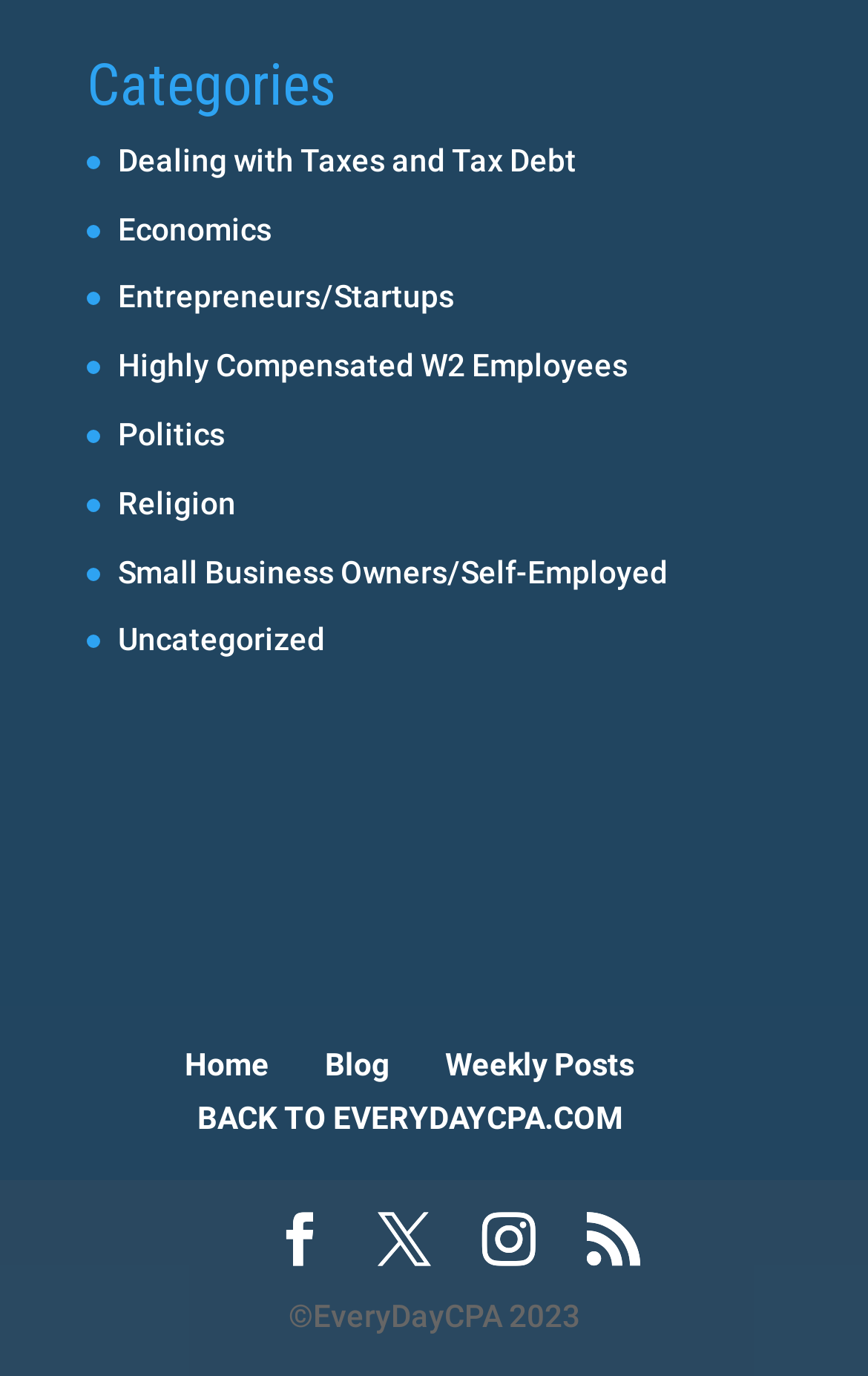Identify the bounding box coordinates of the specific part of the webpage to click to complete this instruction: "Go to the 'Blog' page".

[0.374, 0.761, 0.449, 0.787]